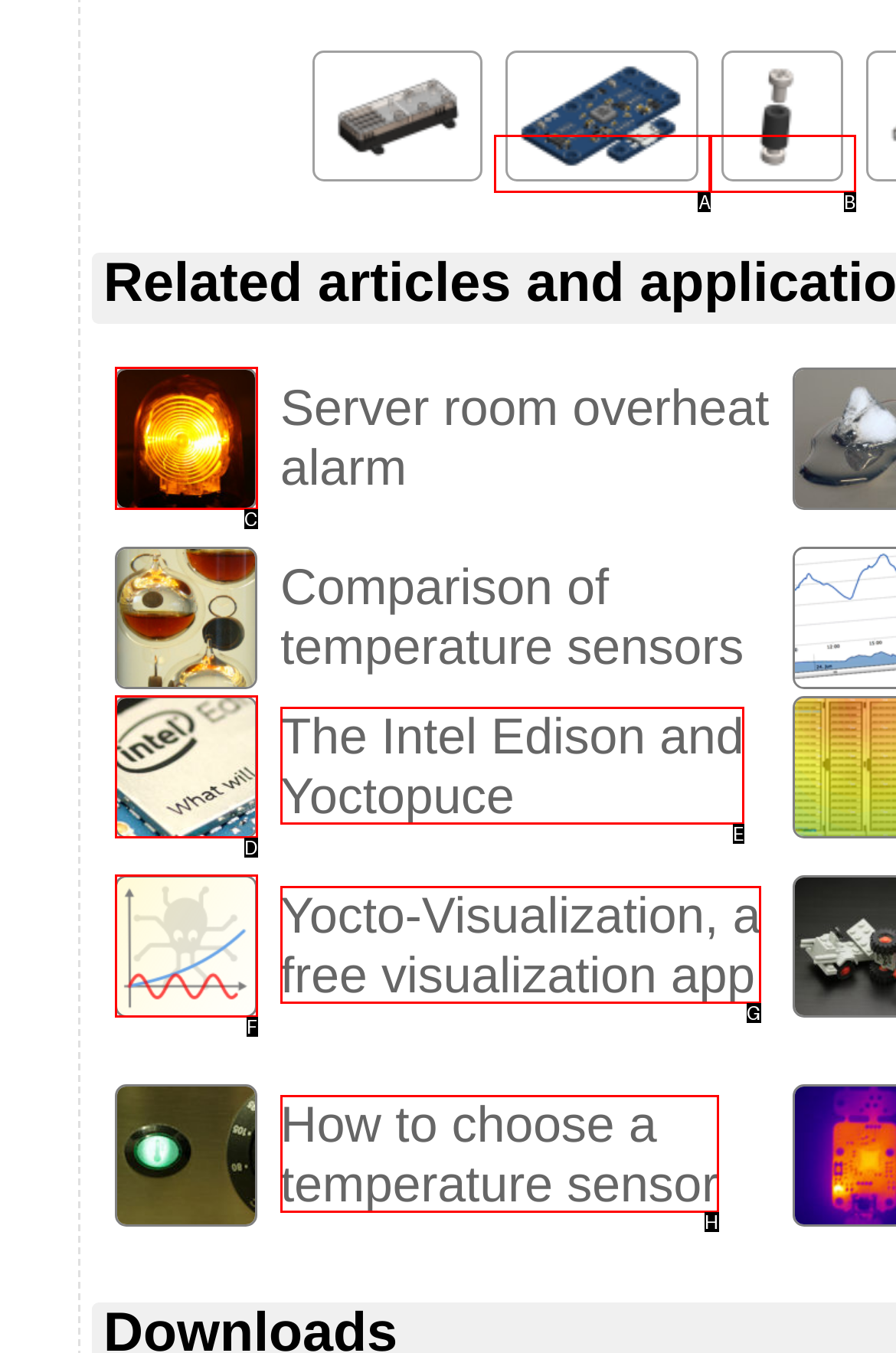Find the HTML element that corresponds to the description: parent_node: Server room overheat alarm. Indicate your selection by the letter of the appropriate option.

C